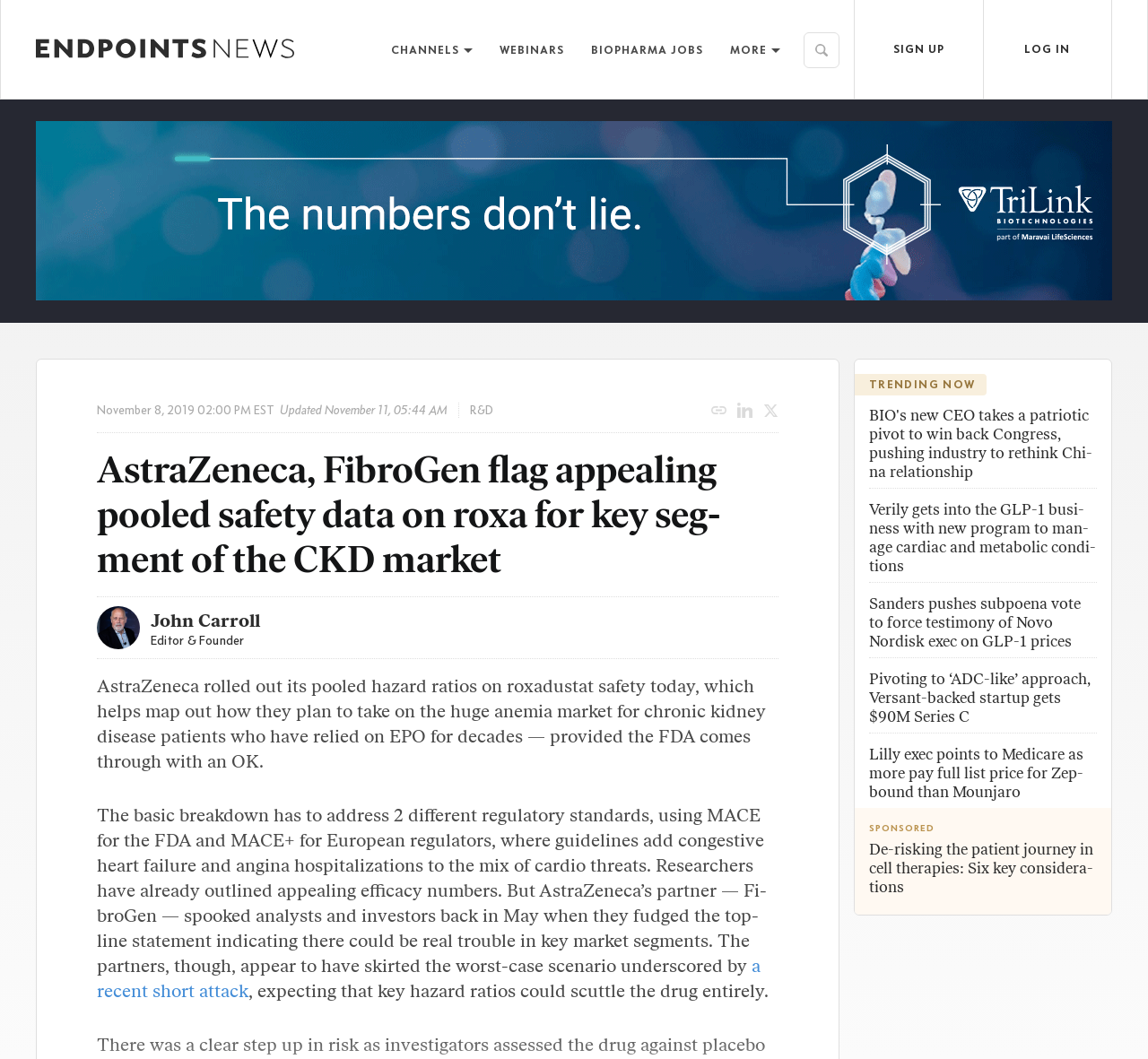What is the date of the article?
Make sure to answer the question with a detailed and comprehensive explanation.

The article mentions the date 'November 8, 2019 02:00 PM EST' as the original publication date, and 'Updated November 11, 05:44 AM' as the update date.